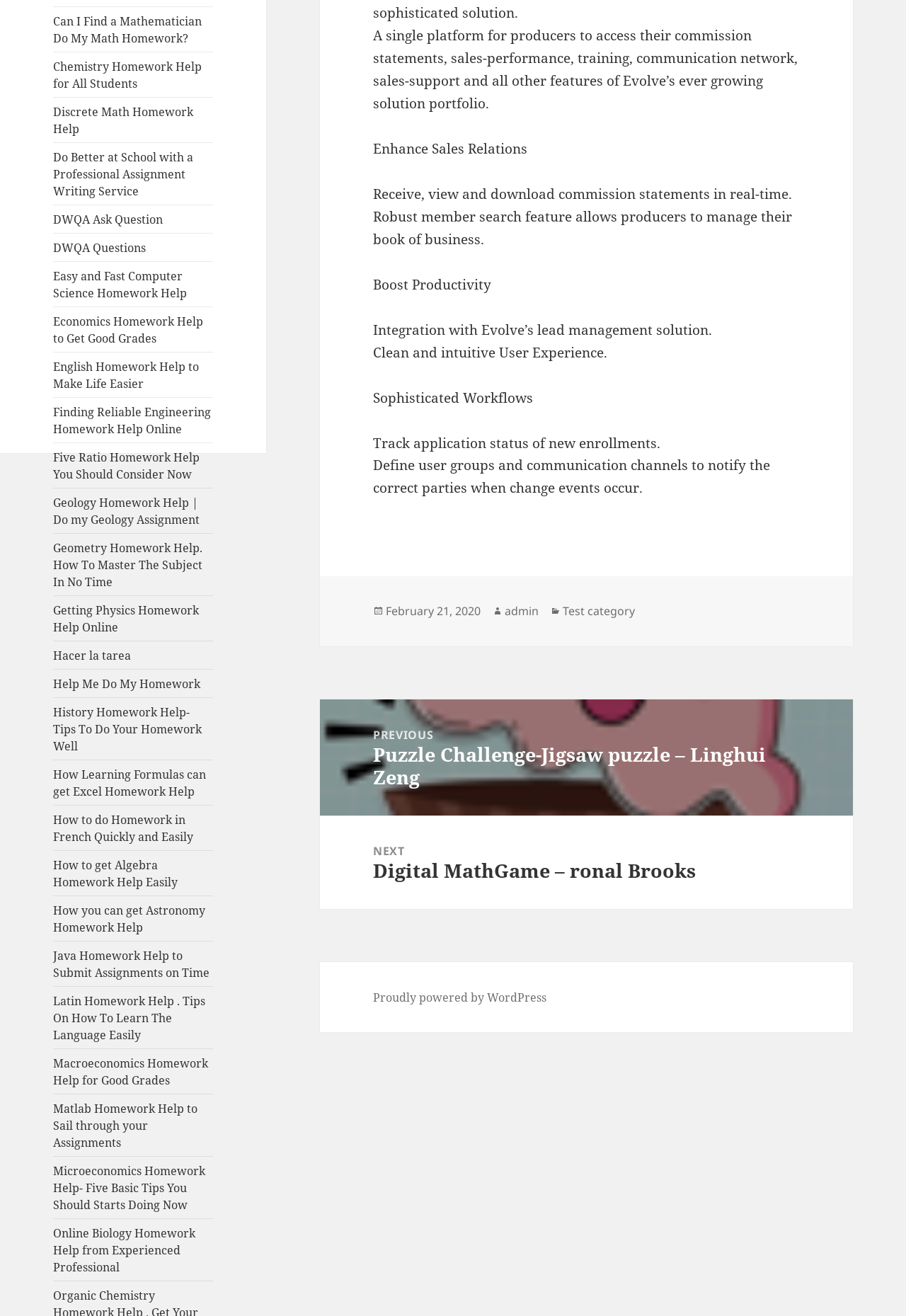Identify the bounding box for the element characterized by the following description: "Roblox Apk Roblox Corporation".

None